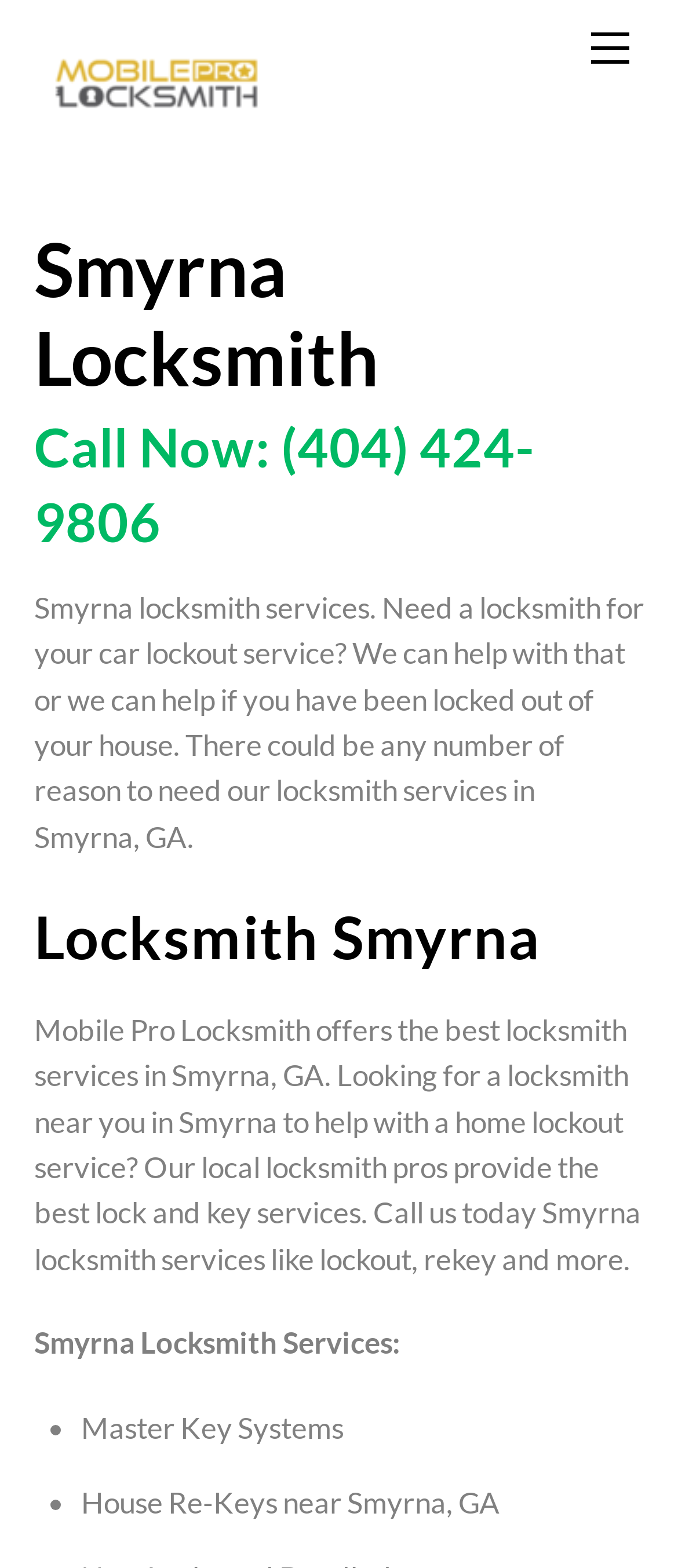Please find the bounding box for the UI element described by: "FIVE ILLS OF MANKIND".

None